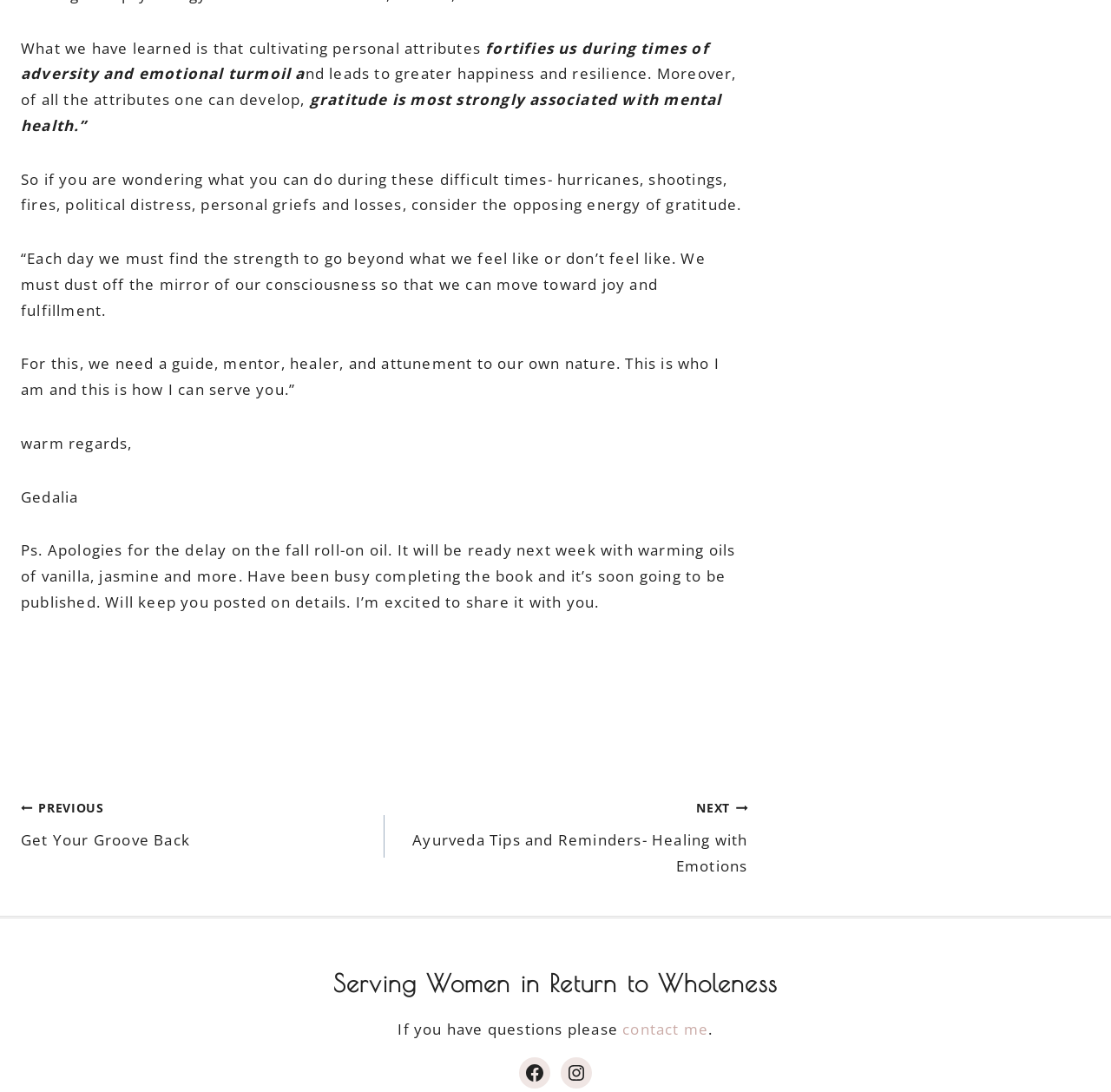What is the author working on?
Please provide a single word or phrase as your answer based on the screenshot.

A book